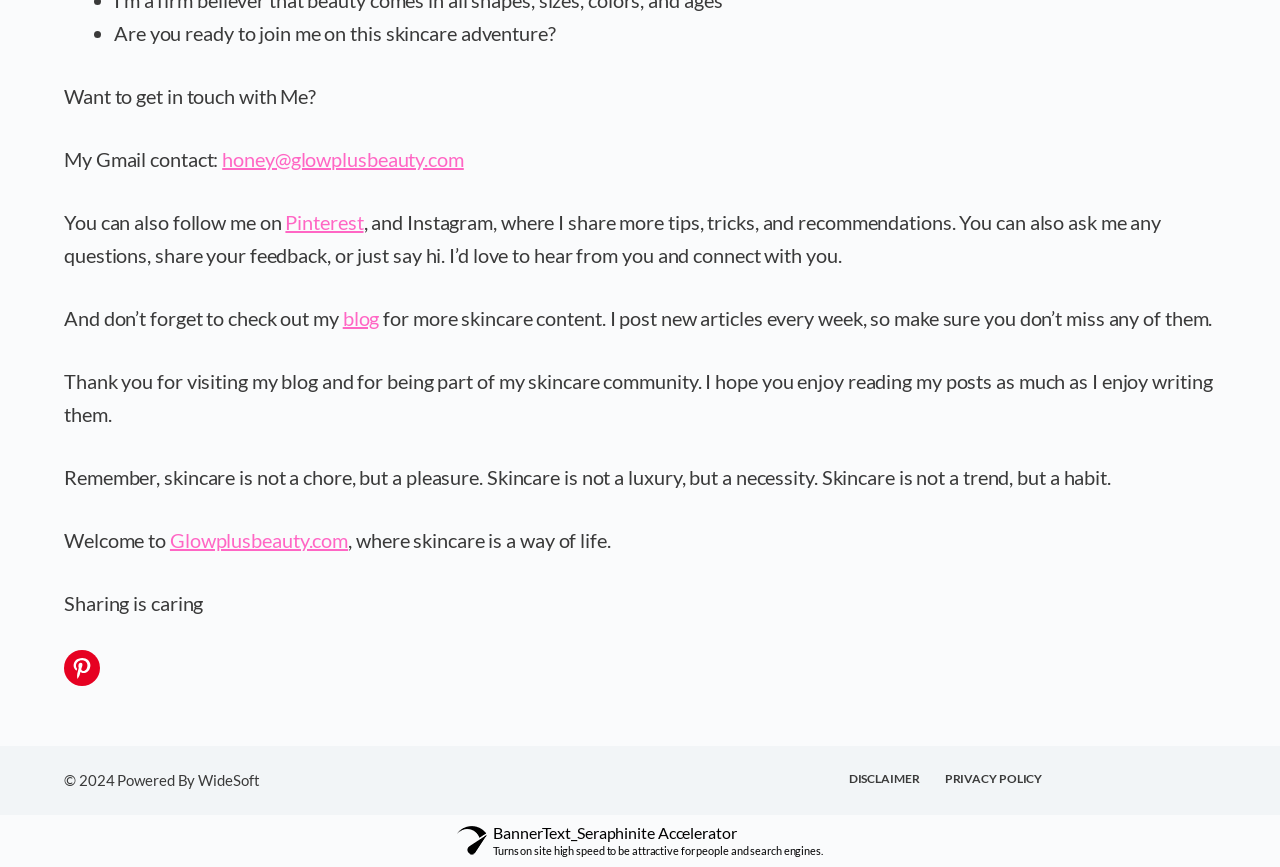Identify the bounding box coordinates for the element that needs to be clicked to fulfill this instruction: "Follow the author on Pinterest". Provide the coordinates in the format of four float numbers between 0 and 1: [left, top, right, bottom].

[0.223, 0.242, 0.284, 0.269]